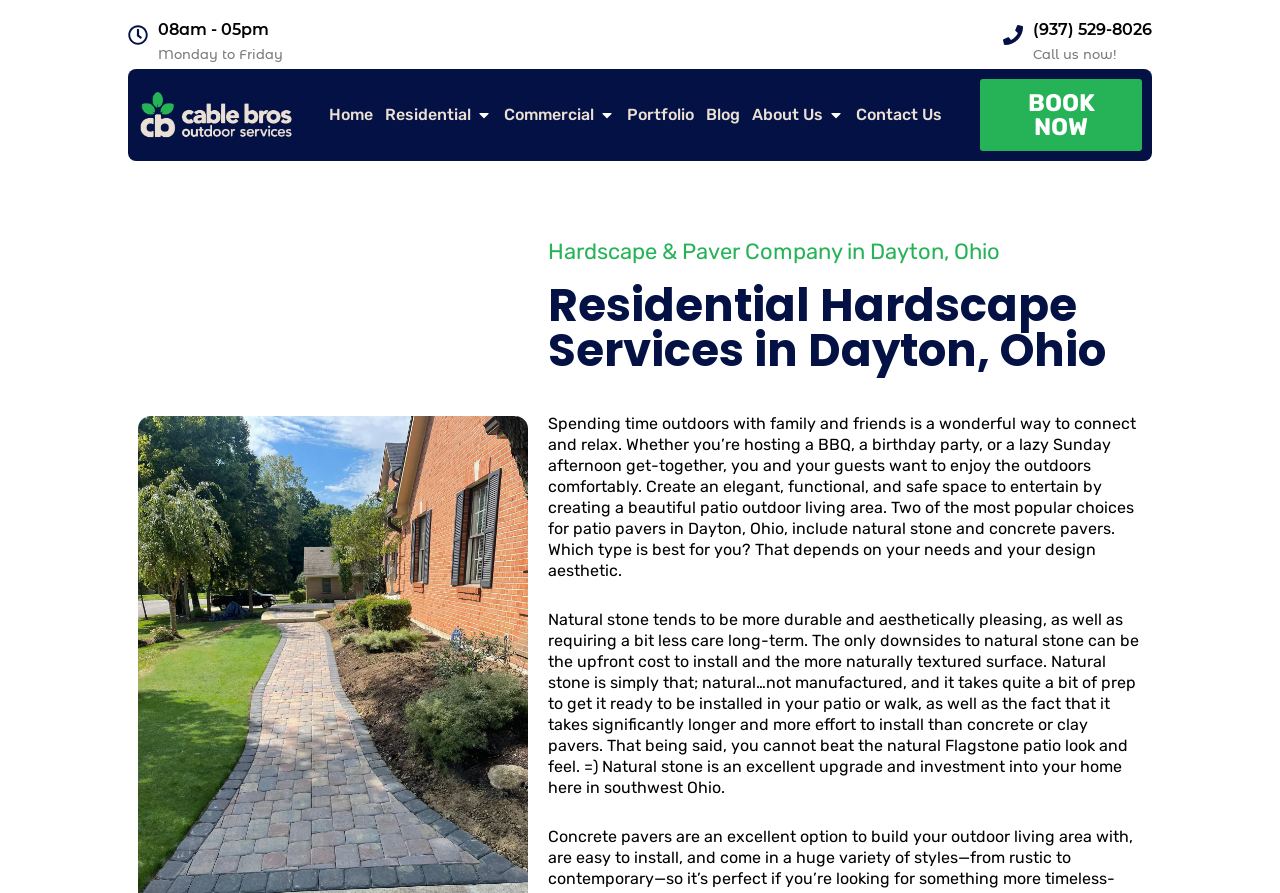Specify the bounding box coordinates of the element's region that should be clicked to achieve the following instruction: "View the contact us page". The bounding box coordinates consist of four float numbers between 0 and 1, in the format [left, top, right, bottom].

[0.669, 0.116, 0.736, 0.142]